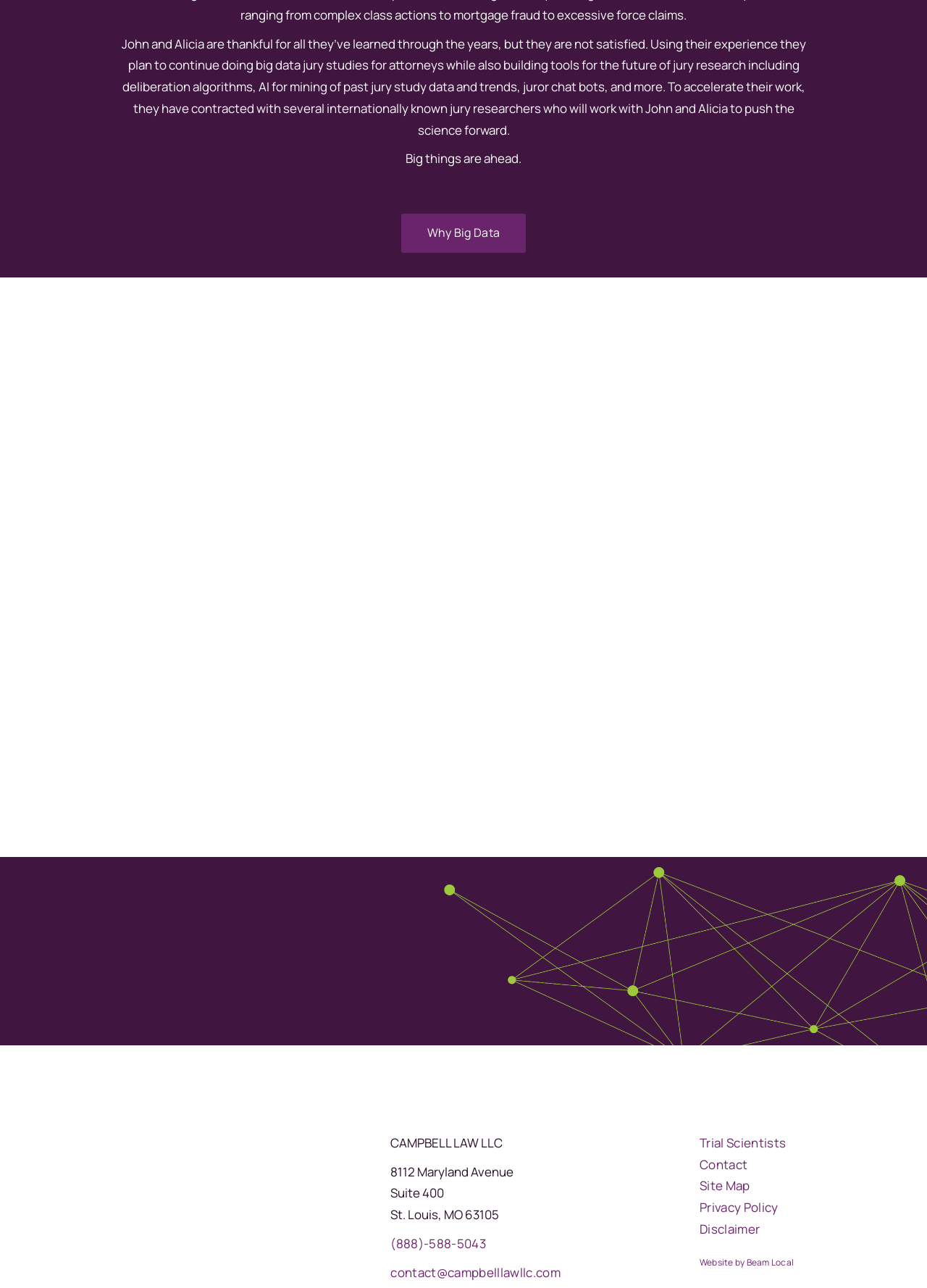What is the purpose of John and Alicia's work?
Relying on the image, give a concise answer in one word or a brief phrase.

Big data jury studies